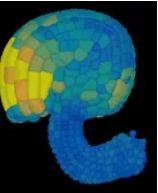What is the significance of the ovule's morphology in floral developmental studies?
Respond to the question with a well-detailed and thorough answer.

The ovule's morphology plays a crucial role in floral developmental studies because it offers a framework for analyzing how cellular characteristics influence overall organ shape and function, as mentioned in the caption. This implies that the shape and structure of the ovule have a significant impact on the development and function of the flower.